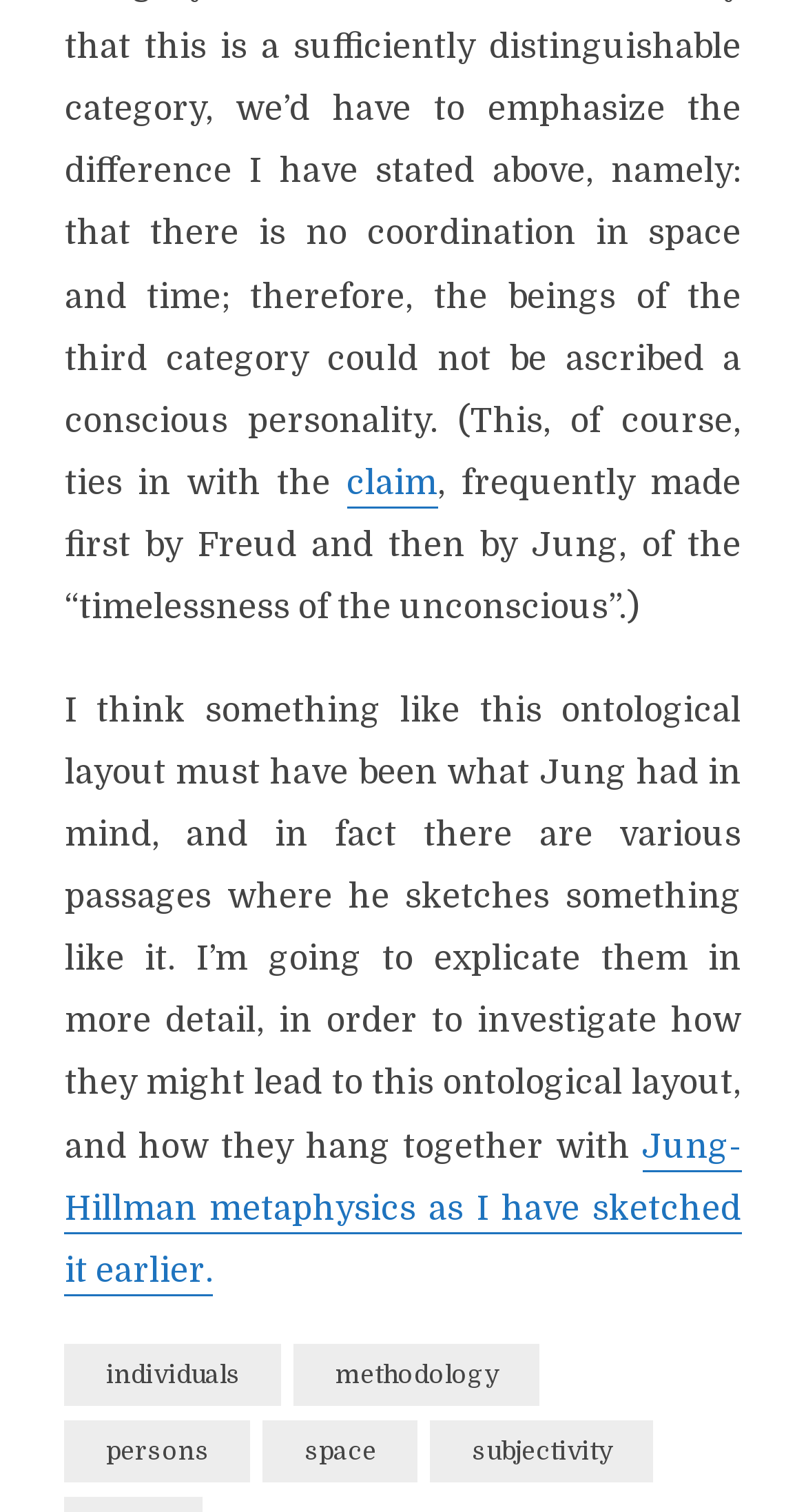What is the main idea of the text?
Based on the image, answer the question with a single word or brief phrase.

Ontological layout